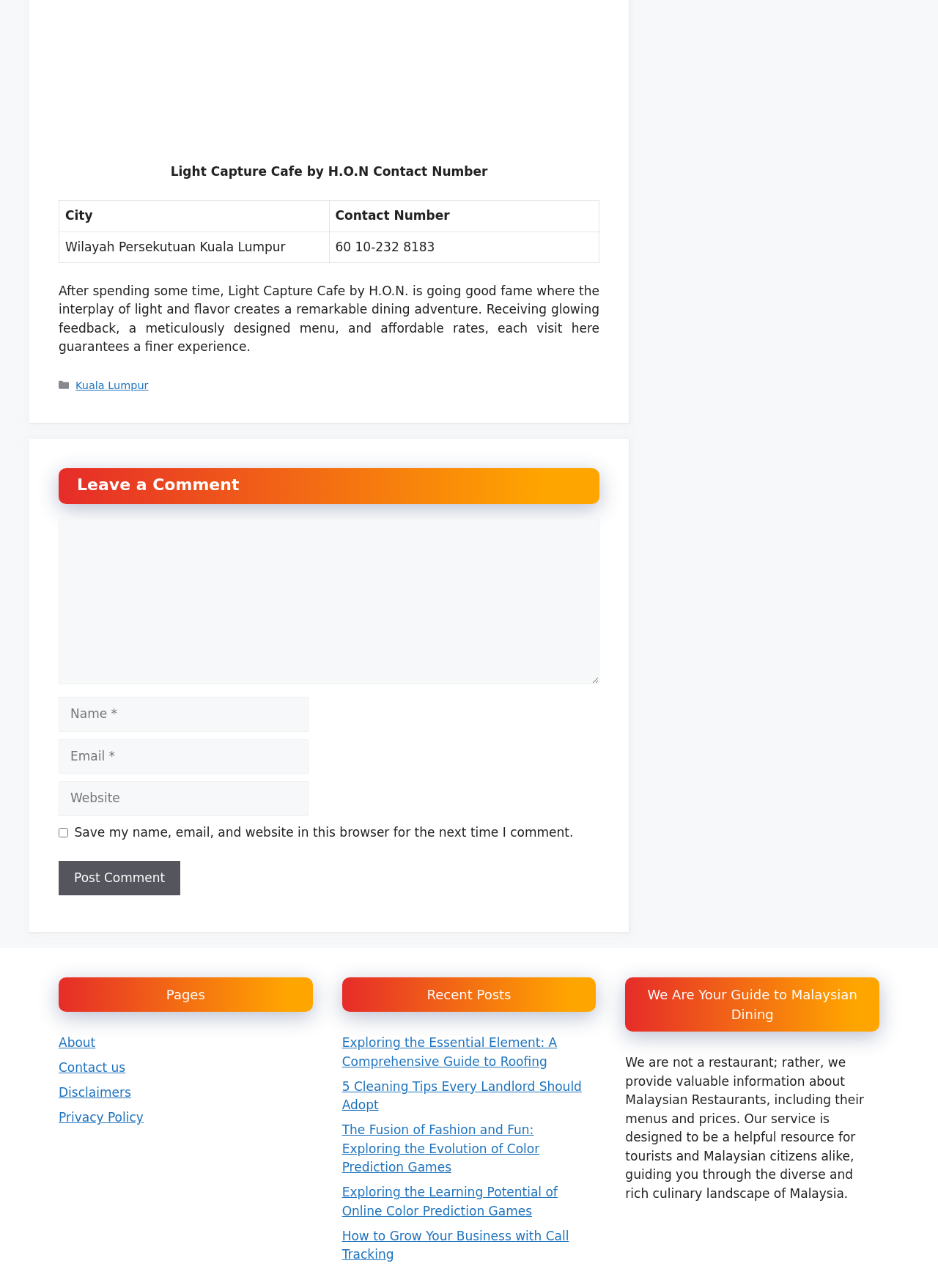Locate the bounding box of the user interface element based on this description: "About".

[0.062, 0.804, 0.102, 0.815]